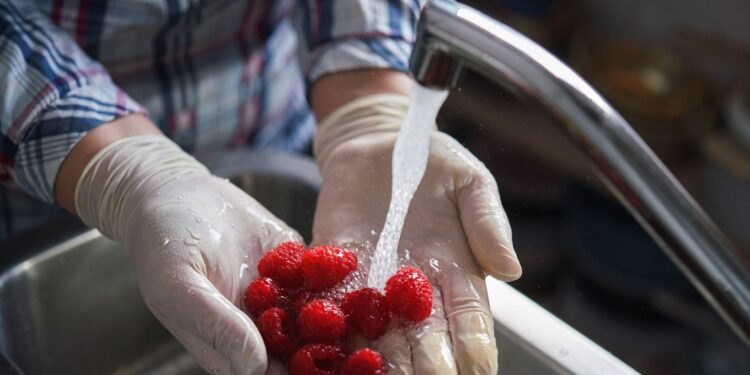What is the purpose of rinsing fruits?
Analyze the screenshot and provide a detailed answer to the question.

The image shows water cascading from a faucet, illustrating the common practice of rinsing fruits to remove dirt and potential contaminants, emphasizing the importance of cleaning fruits before consumption.